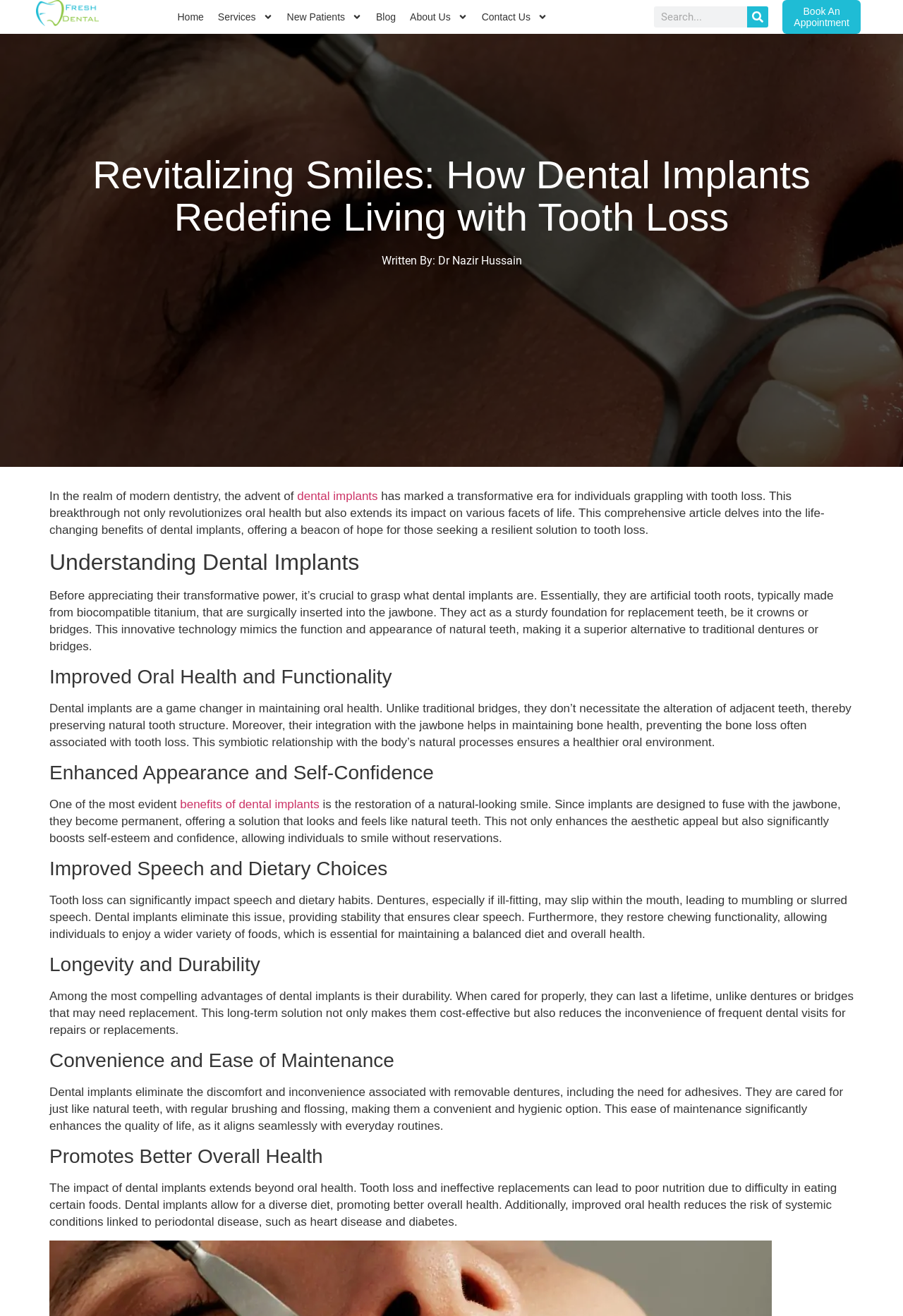What is the benefit of dental implants in terms of speech?
Answer briefly with a single word or phrase based on the image.

Clear speech